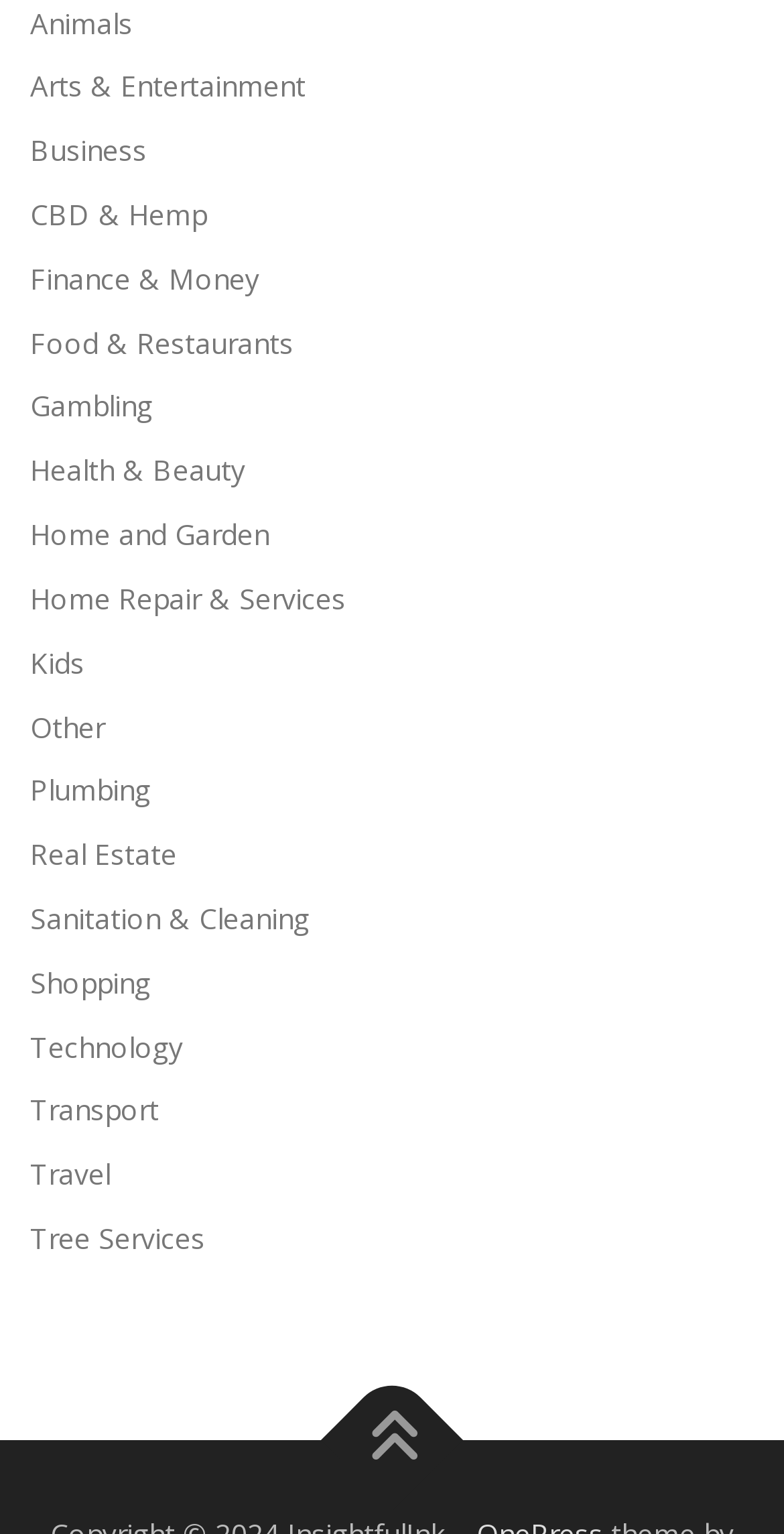Please determine the bounding box coordinates for the element with the description: "title="Back To Top"".

[0.409, 0.892, 0.591, 0.985]